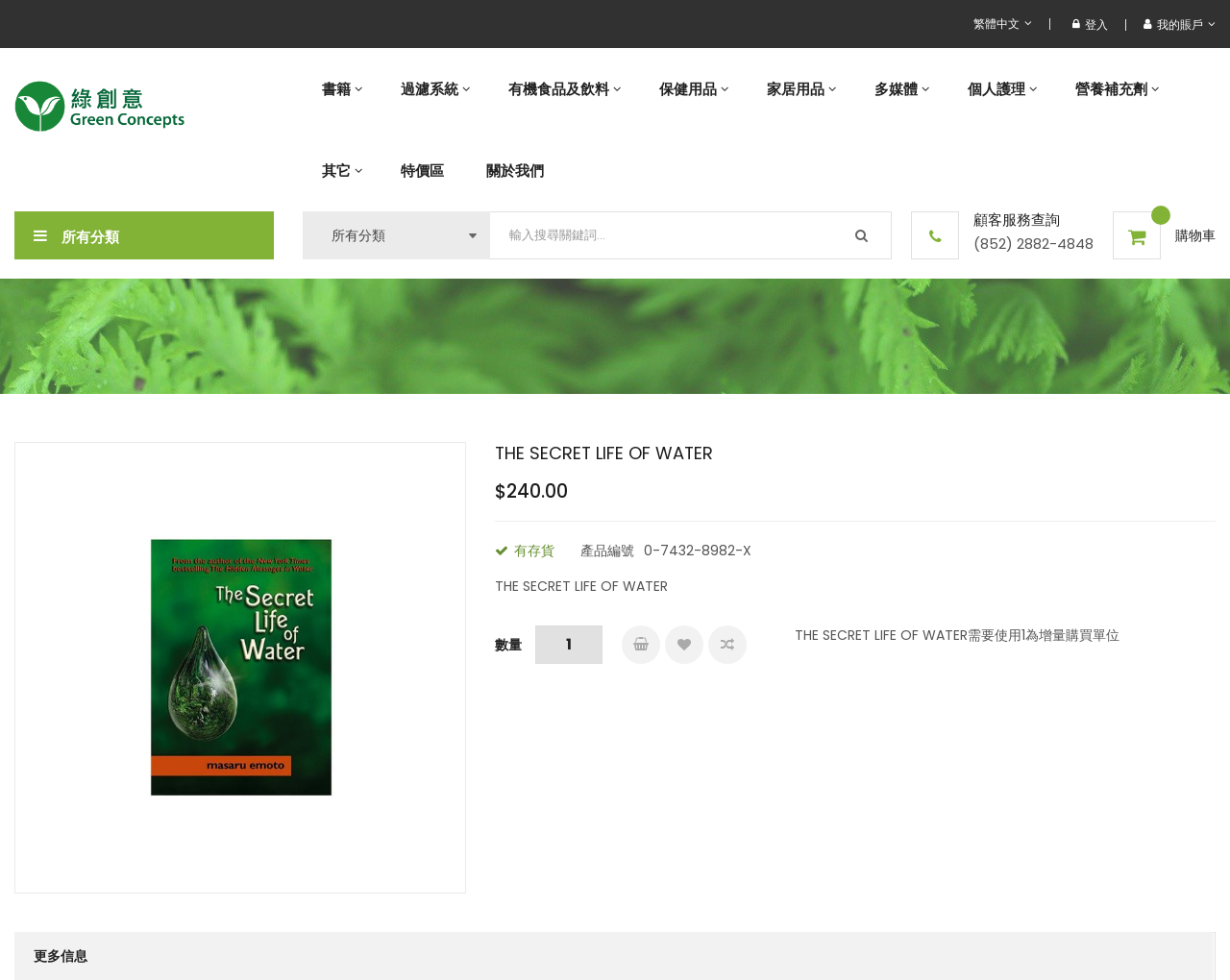How many items can I add to the cart at a time?
We need a detailed and exhaustive answer to the question. Please elaborate.

I found the quantity option for adding items to the cart, which has a minimum value of 1 and a maximum value of 0, indicating that I can only add 1 item at a time.